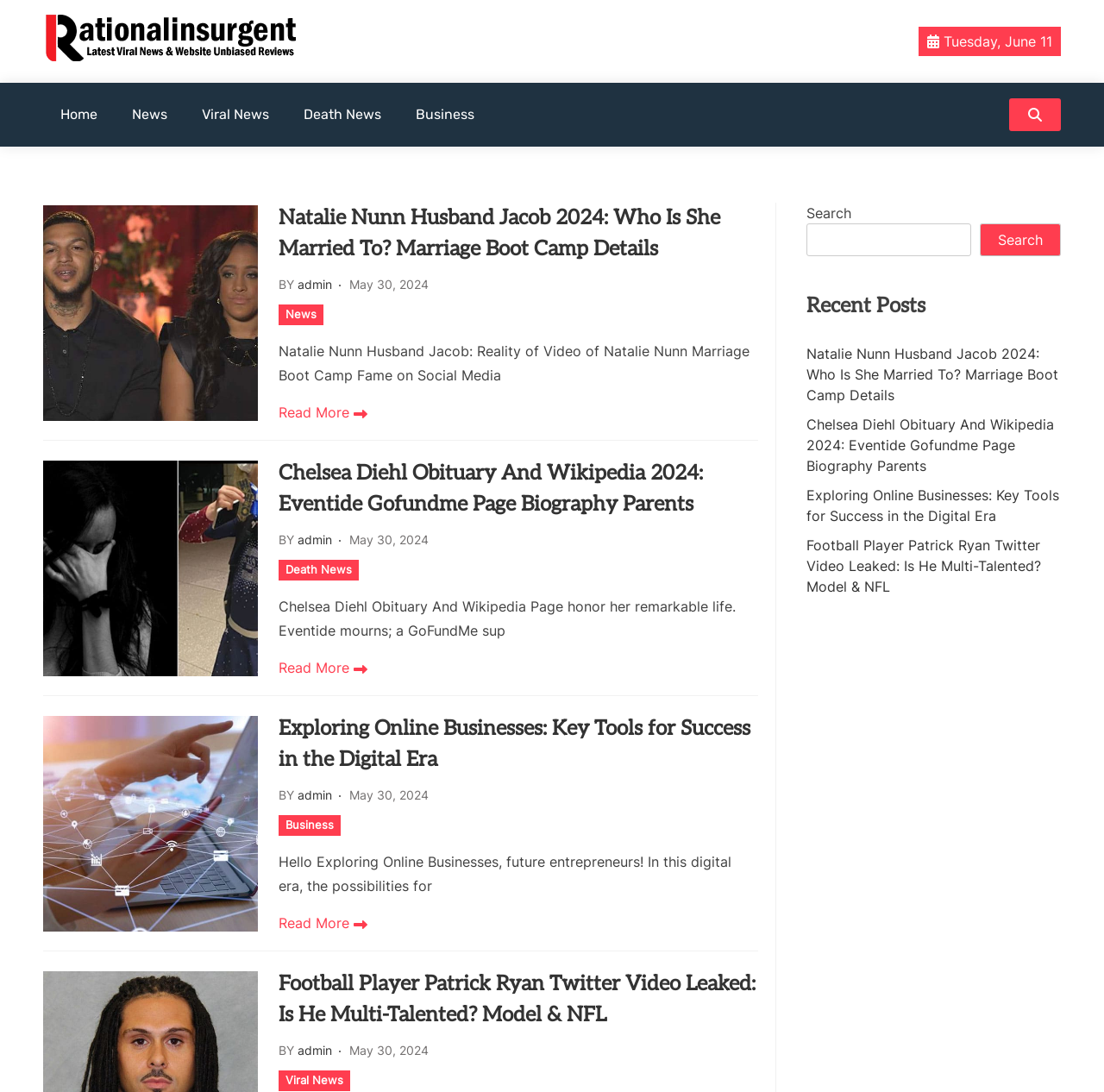Determine the bounding box coordinates for the region that must be clicked to execute the following instruction: "Read more about Natalie Nunn's husband".

[0.253, 0.368, 0.333, 0.387]